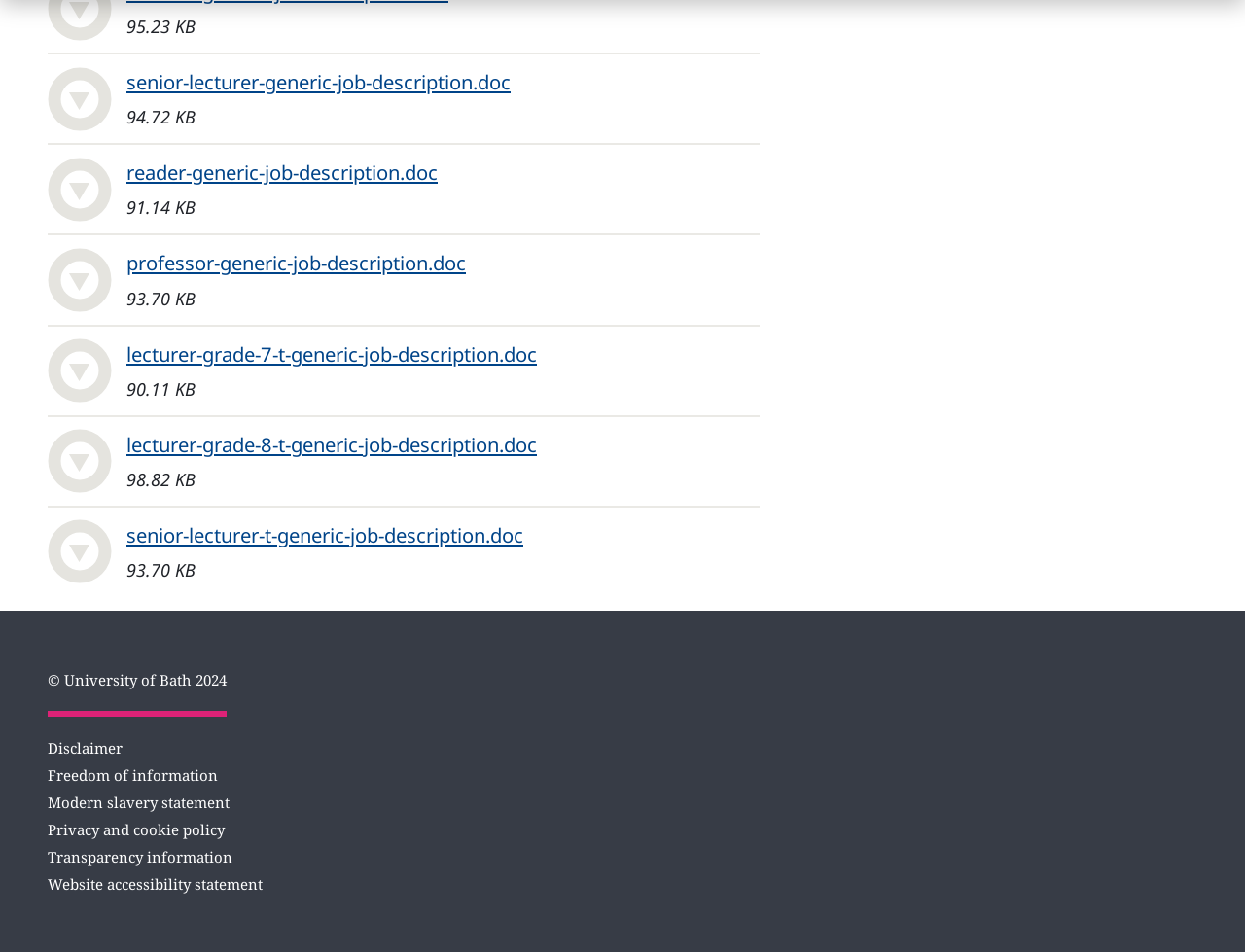Please specify the bounding box coordinates of the area that should be clicked to accomplish the following instruction: "download reader-generic-job-description.doc". The coordinates should consist of four float numbers between 0 and 1, i.e., [left, top, right, bottom].

[0.102, 0.167, 0.352, 0.195]